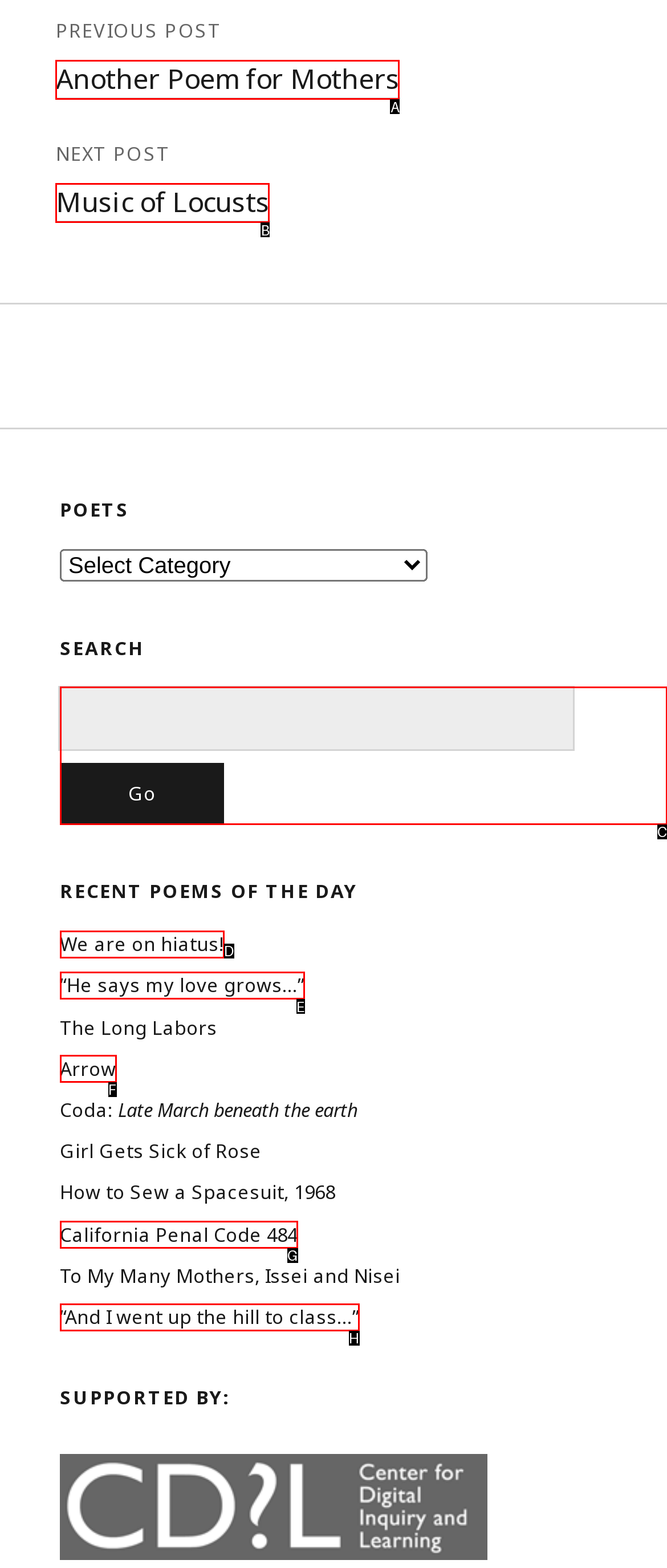Determine the HTML element to click for the instruction: Search for a poem.
Answer with the letter corresponding to the correct choice from the provided options.

C